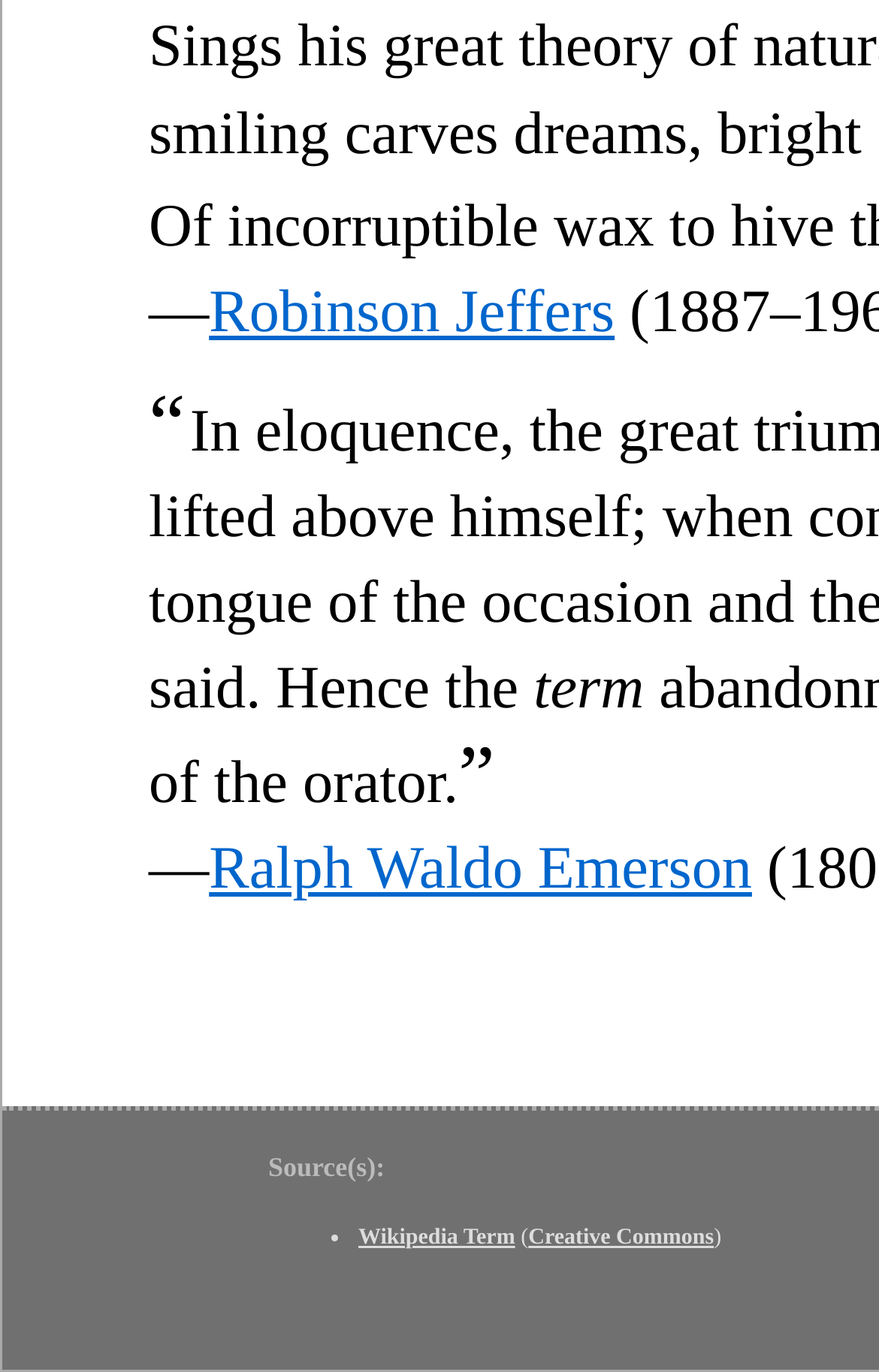Bounding box coordinates must be specified in the format (top-left x, top-left y, bottom-right x, bottom-right y). All values should be floating point numbers between 0 and 1. What are the bounding box coordinates of the UI element described as: Wikipedia Term

[0.408, 0.893, 0.586, 0.911]